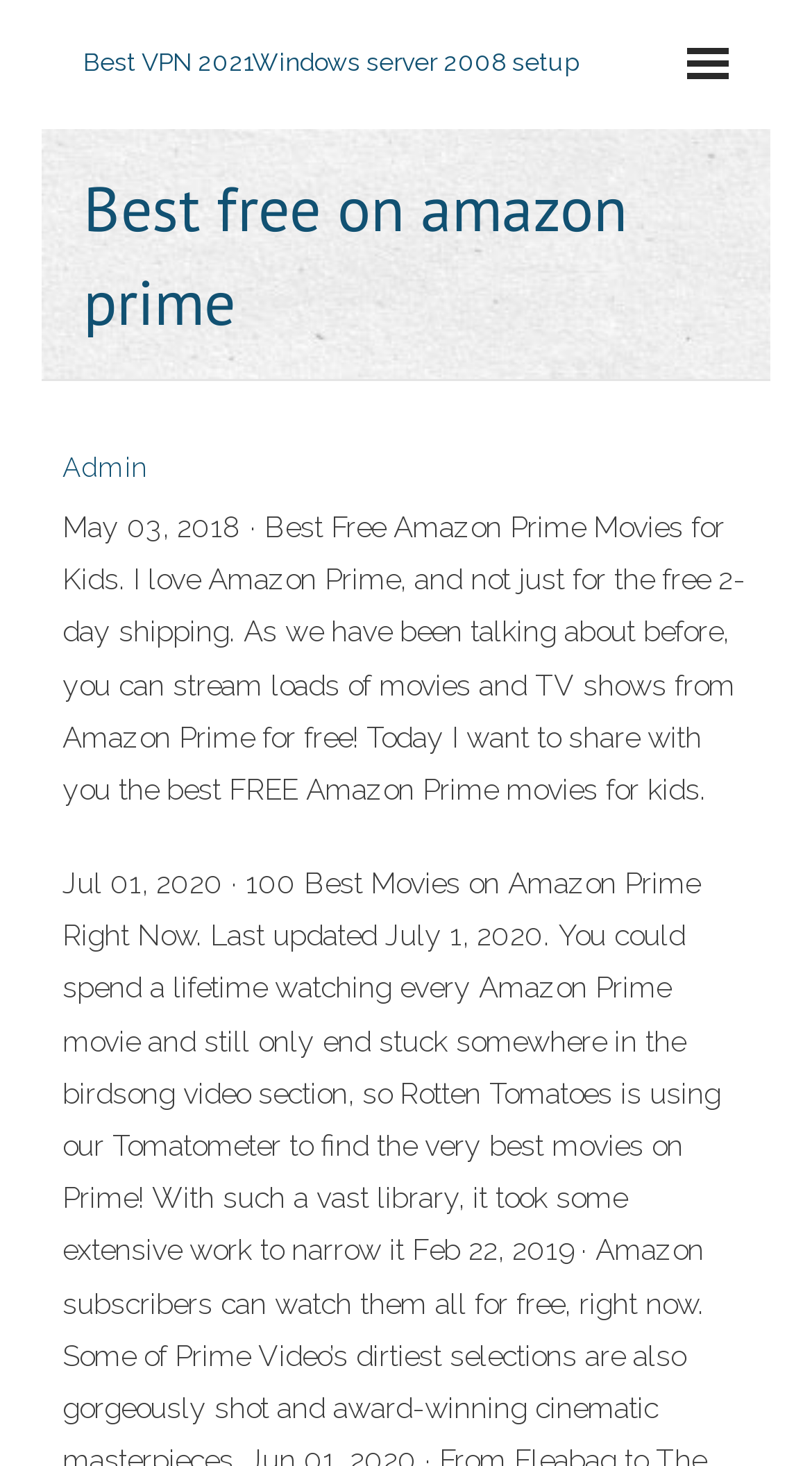Using the image as a reference, answer the following question in as much detail as possible:
What is the author's opinion about Amazon Prime?

The author's opinion about Amazon Prime is positive, as they mention 'I love Amazon Prime' and discuss the benefits of using the service, such as free 2-day shipping and streaming movies and TV shows.